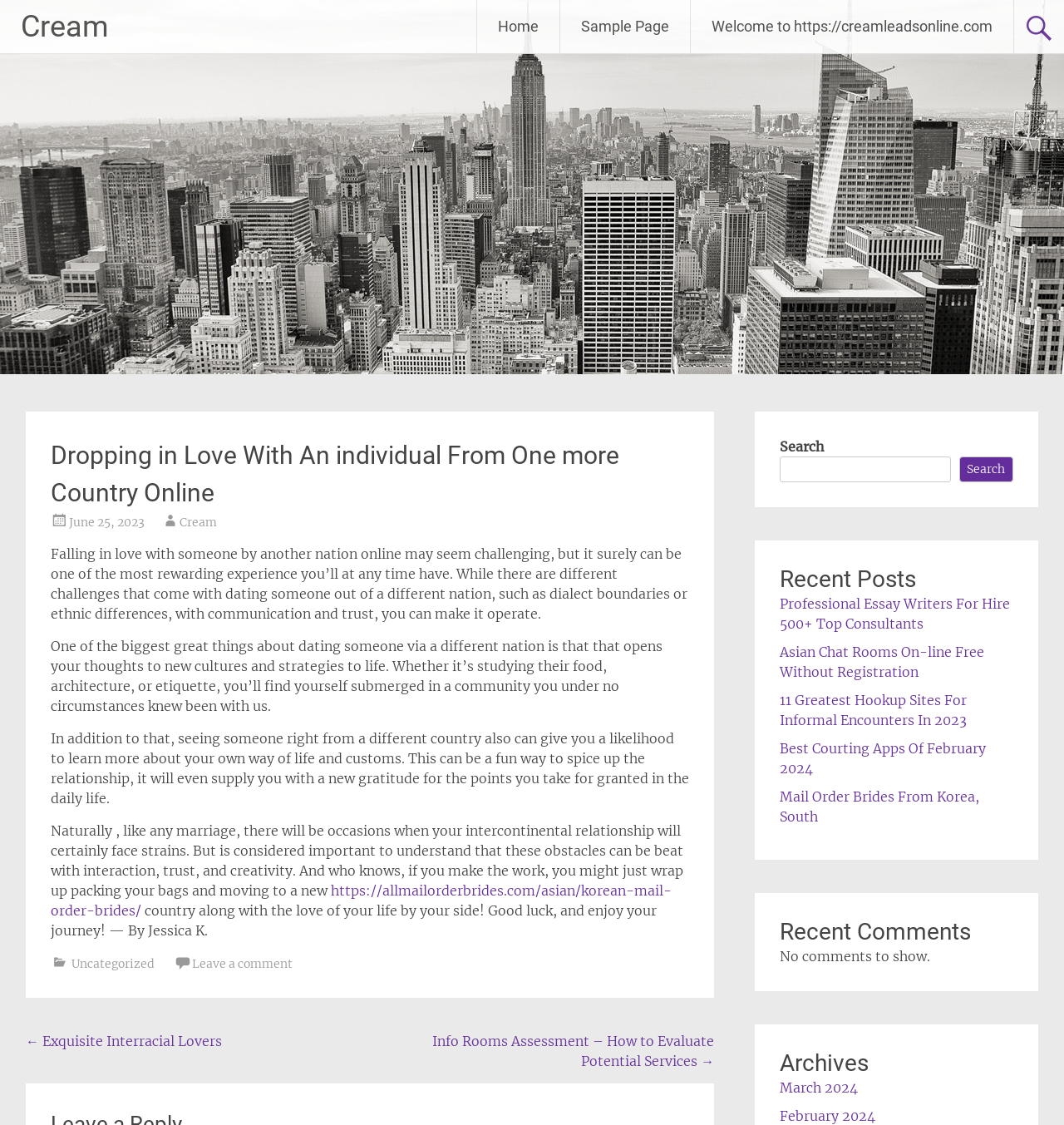What is the author of the current article?
Using the visual information, reply with a single word or short phrase.

Jessica K.